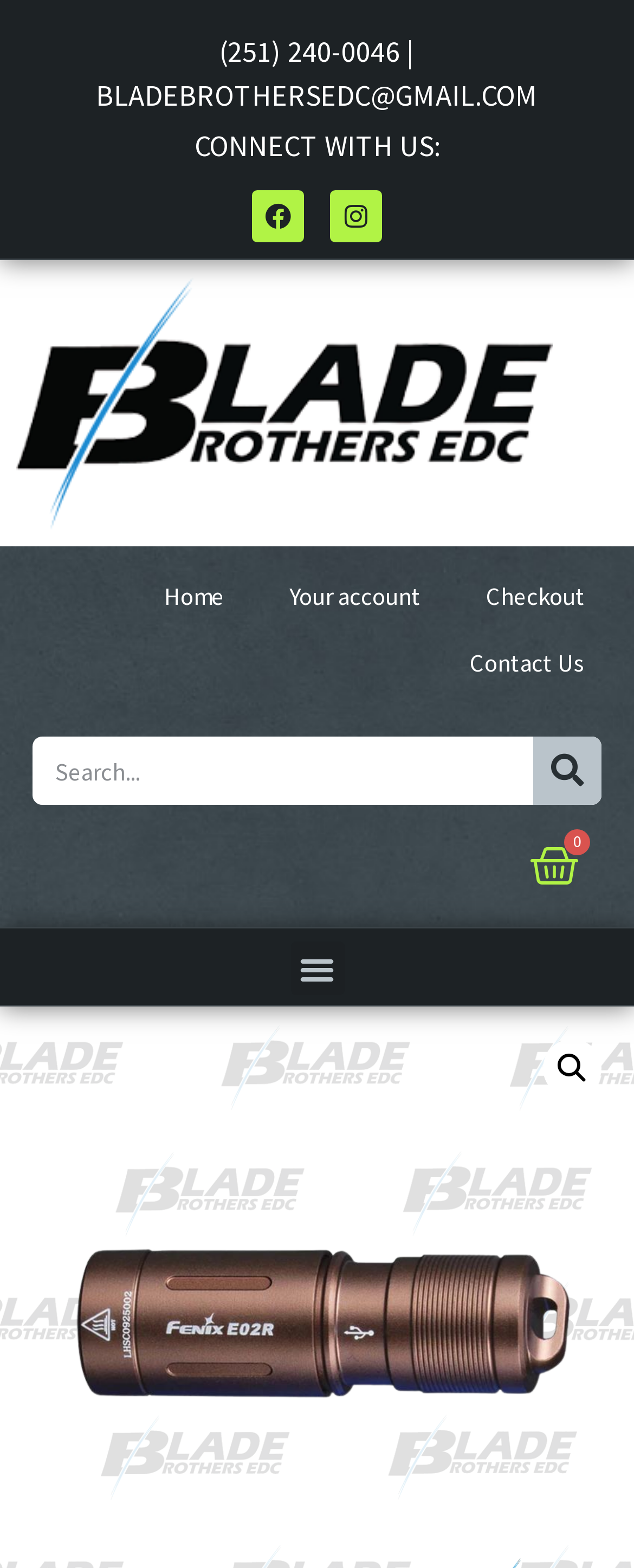Using the information from the screenshot, answer the following question thoroughly:
What is the phone number to contact?

I found the phone number by looking at the top section of the webpage, where it says '(251) 240-0046' which is a clickable link, indicating it's a contact method.